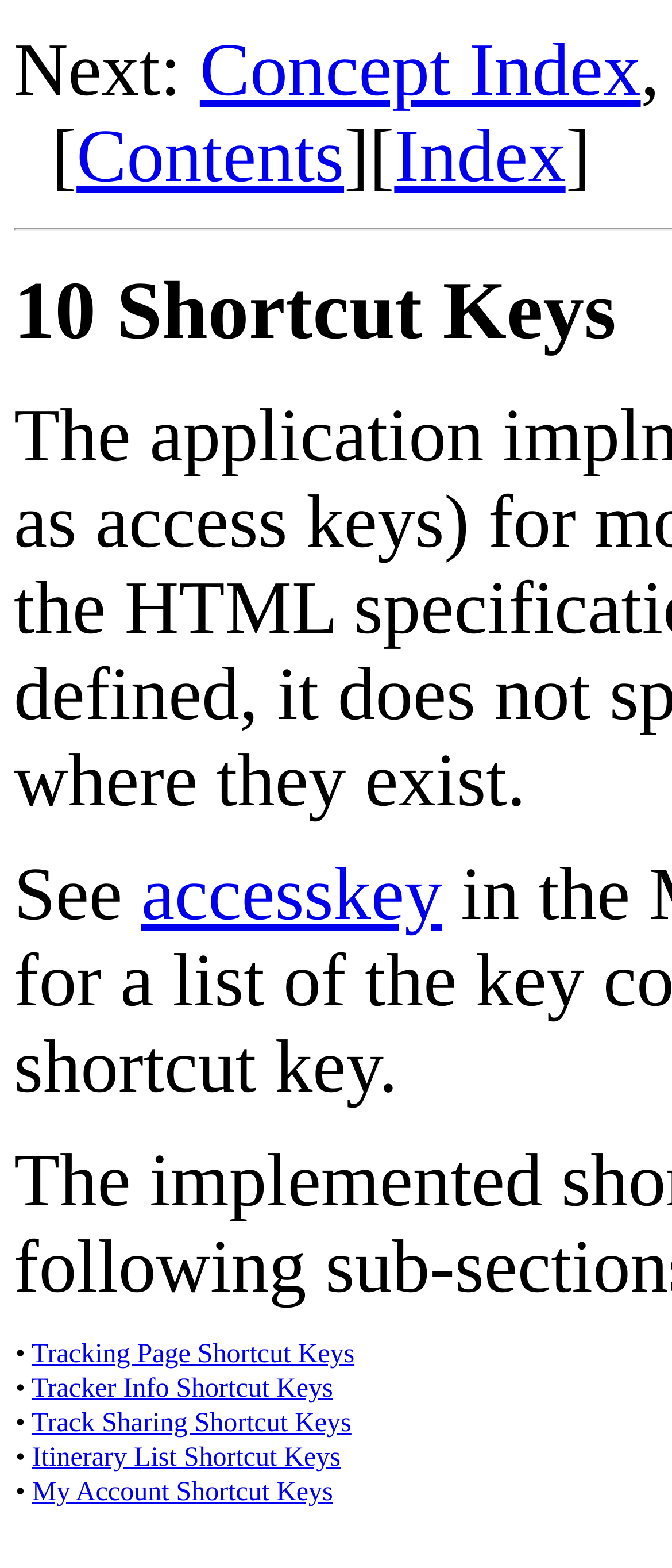Find the bounding box coordinates corresponding to the UI element with the description: "Contents". The coordinates should be formatted as [left, top, right, bottom], with values as floats between 0 and 1.

[0.114, 0.074, 0.512, 0.126]